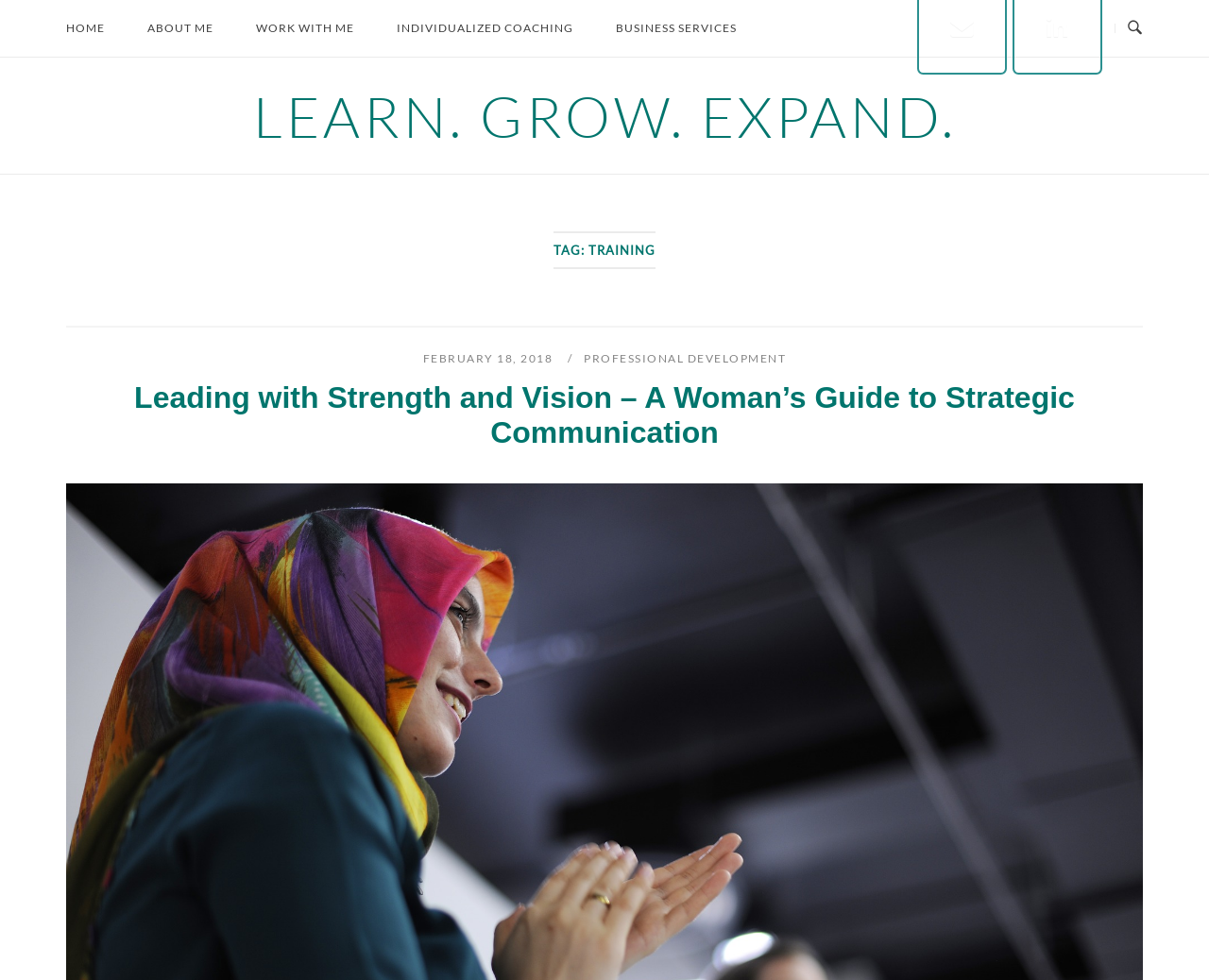Find the bounding box coordinates of the element I should click to carry out the following instruction: "read about professional development".

[0.483, 0.358, 0.65, 0.373]